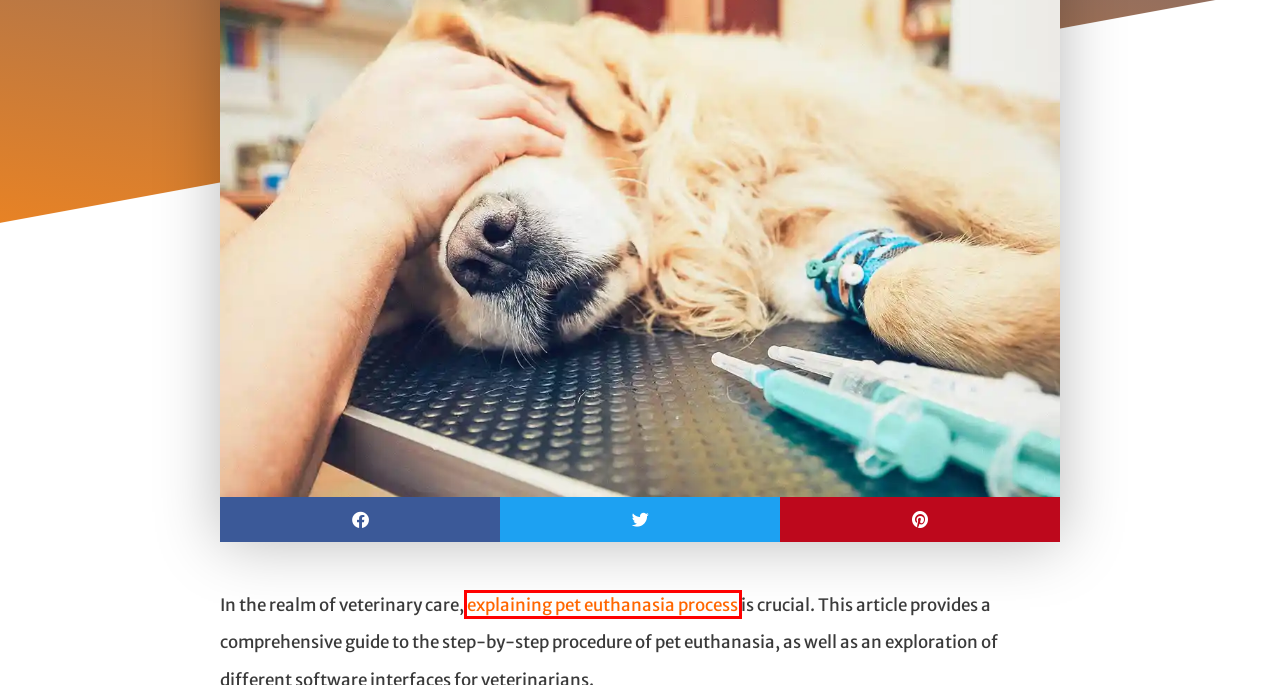Take a look at the provided webpage screenshot featuring a red bounding box around an element. Select the most appropriate webpage description for the page that loads after clicking on the element inside the red bounding box. Here are the candidates:
A. sany@abigzero.com, Author at Spyapps
B. Organizing Your Home With Personal Organizers
C. Contact - Spyapps
D. Mobile Vet San Diego | Book Appointment For Pet Hospice Care
E. FAQ - Spyapps
F. November 24, 2023 - Spyapps
G. Spy Apps - Get the latest tech news about Spyapps
H. Blog Archives - Spyapps

D